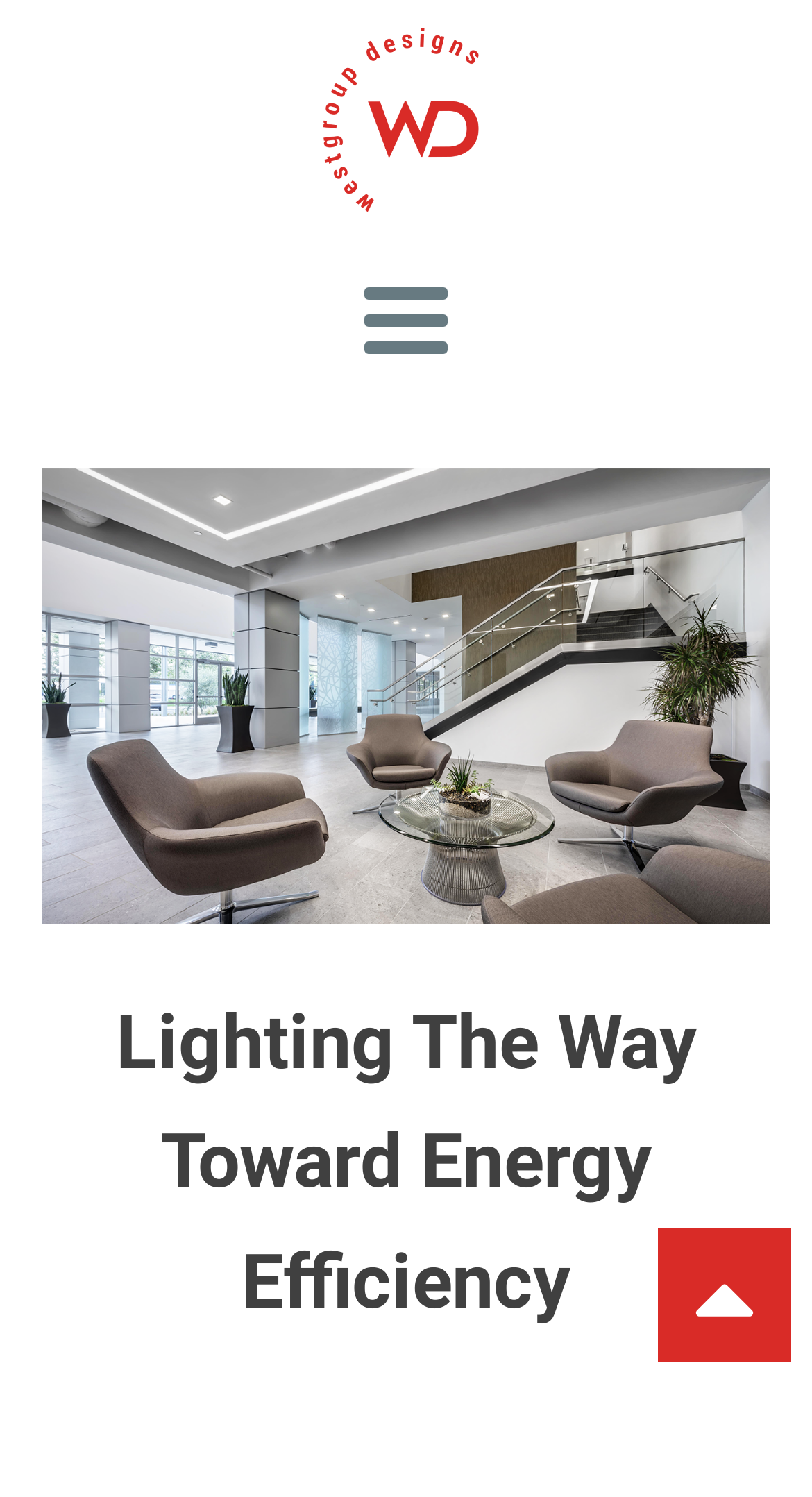Find the primary header on the webpage and provide its text.

Lighting The Way Toward Energy Efficiency